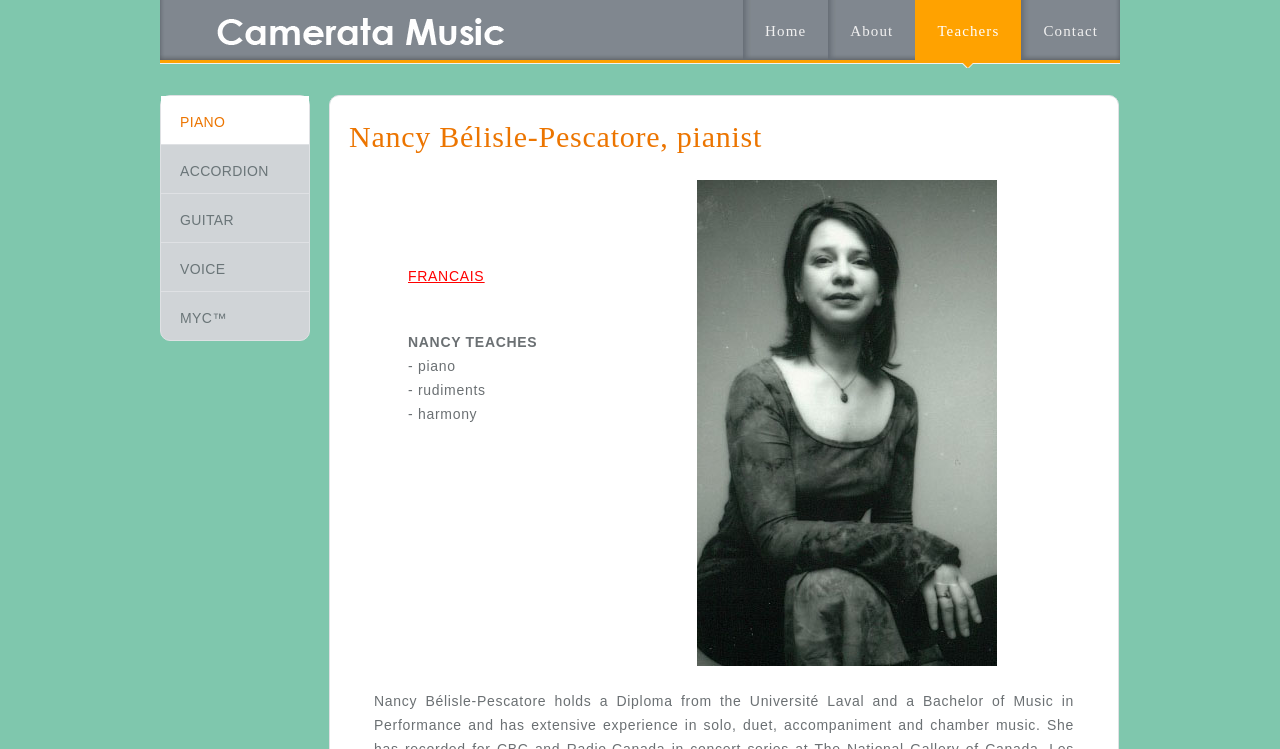Give a concise answer using only one word or phrase for this question:
What are the subjects taught by Nancy?

piano, rudiments, harmony